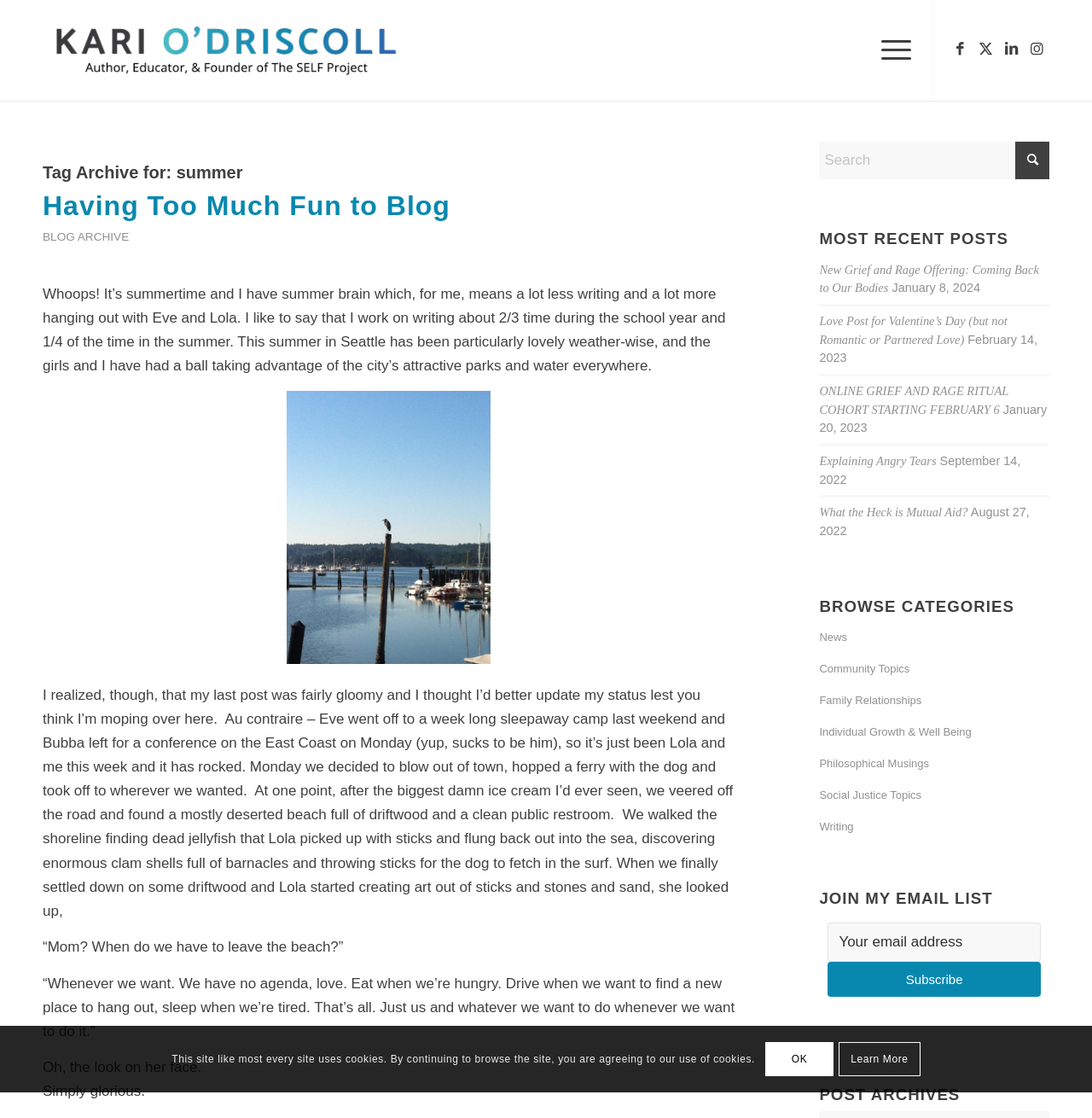Locate the bounding box of the UI element defined by this description: "Individual Growth & Well Being". The coordinates should be given as four float numbers between 0 and 1, formatted as [left, top, right, bottom].

[0.75, 0.641, 0.961, 0.67]